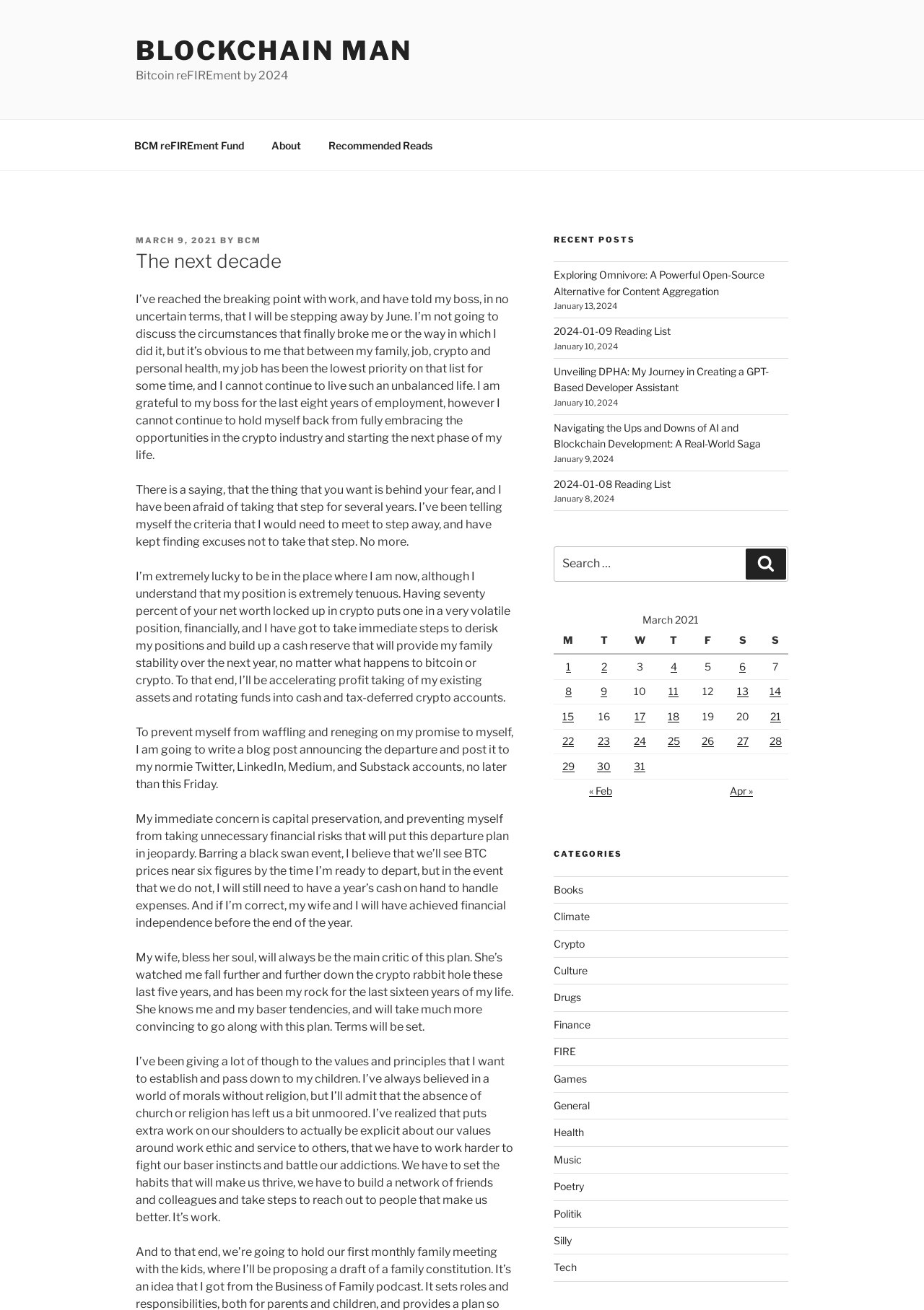Determine the main headline from the webpage and extract its text.

The next decade